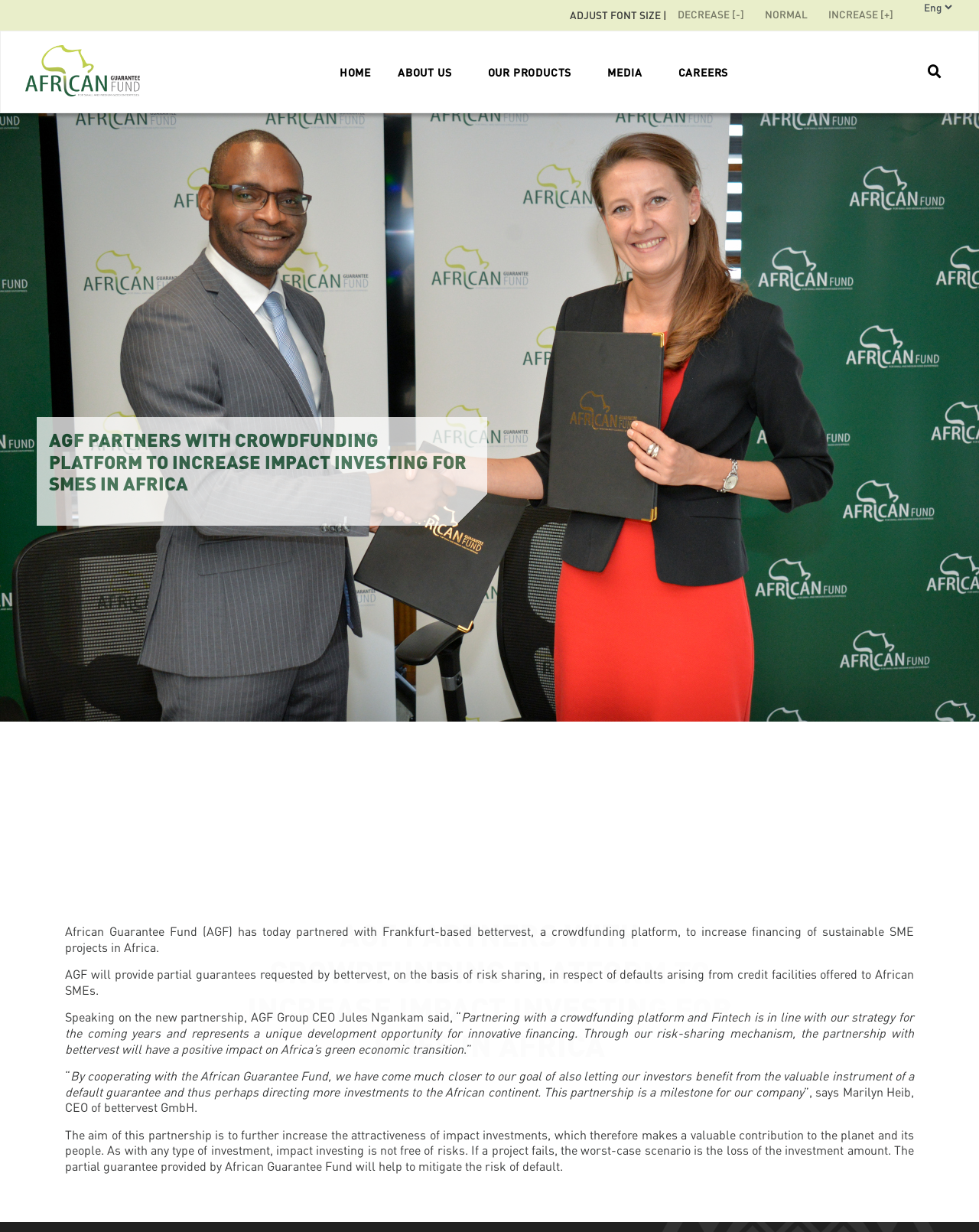Determine the bounding box coordinates for the clickable element to execute this instruction: "Go to home page". Provide the coordinates as four float numbers between 0 and 1, i.e., [left, top, right, bottom].

[0.34, 0.04, 0.385, 0.077]